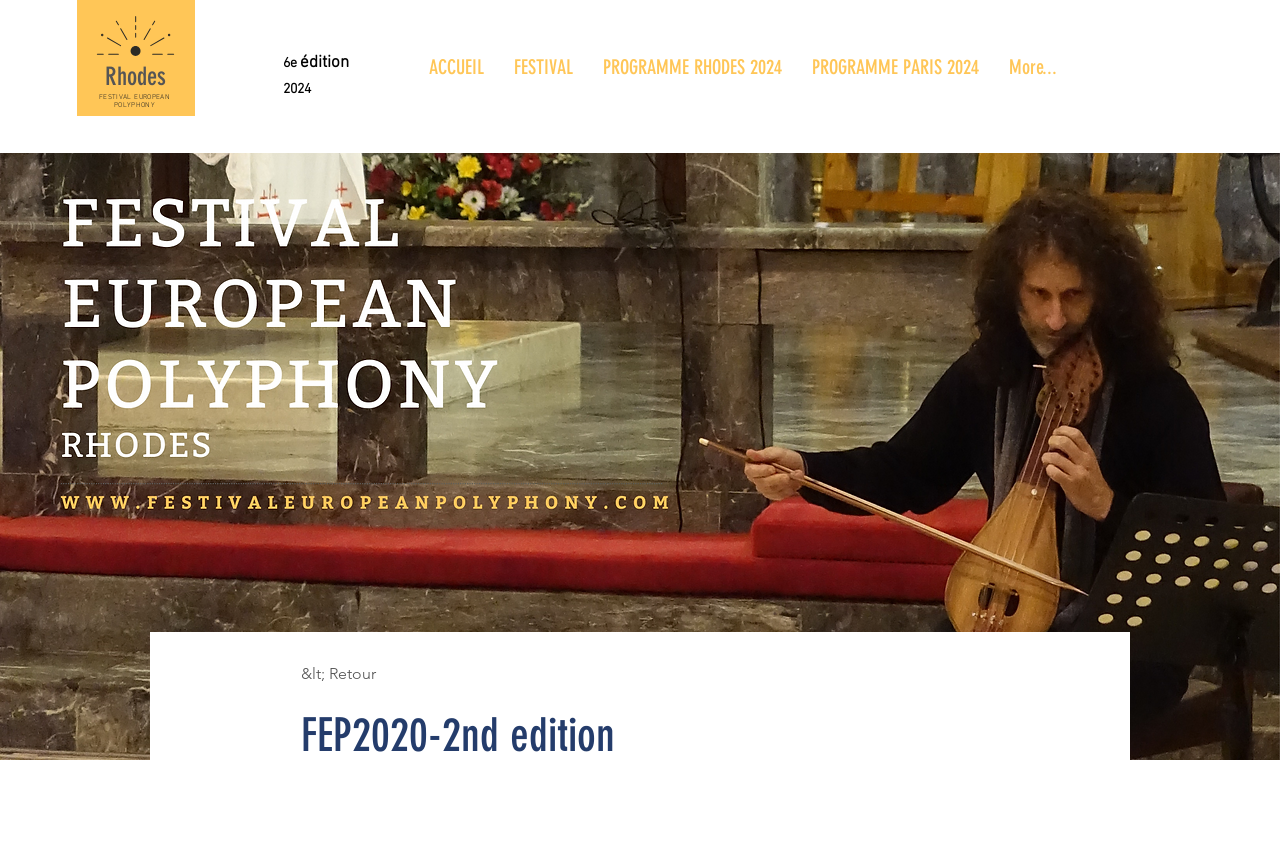Kindly determine the bounding box coordinates for the area that needs to be clicked to execute this instruction: "View FESTIVAL EUROPEAN".

[0.077, 0.109, 0.133, 0.119]